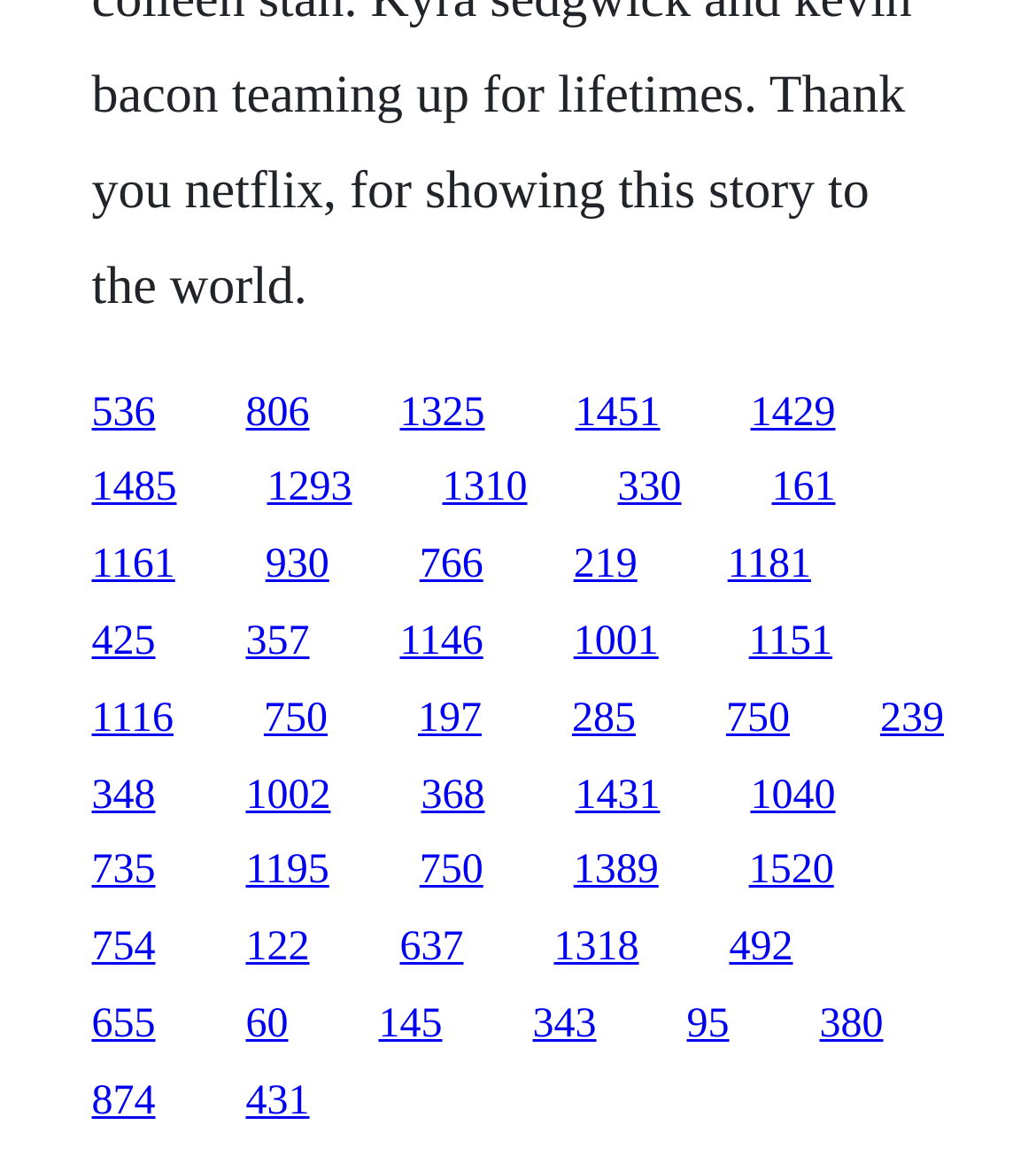Please identify the coordinates of the bounding box for the clickable region that will accomplish this instruction: "go to the fifth link".

[0.724, 0.335, 0.806, 0.374]